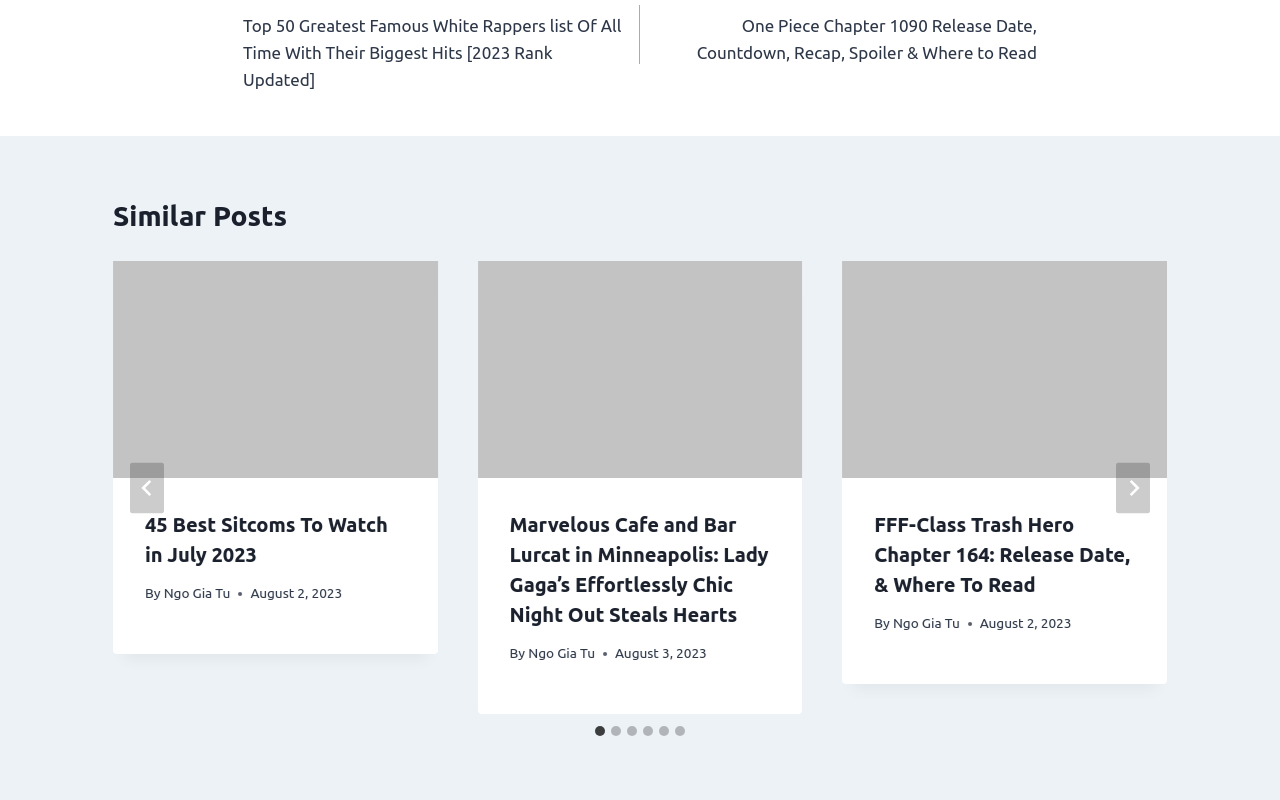Identify the bounding box coordinates of the element that should be clicked to fulfill this task: "Go to last slide". The coordinates should be provided as four float numbers between 0 and 1, i.e., [left, top, right, bottom].

[0.102, 0.578, 0.128, 0.641]